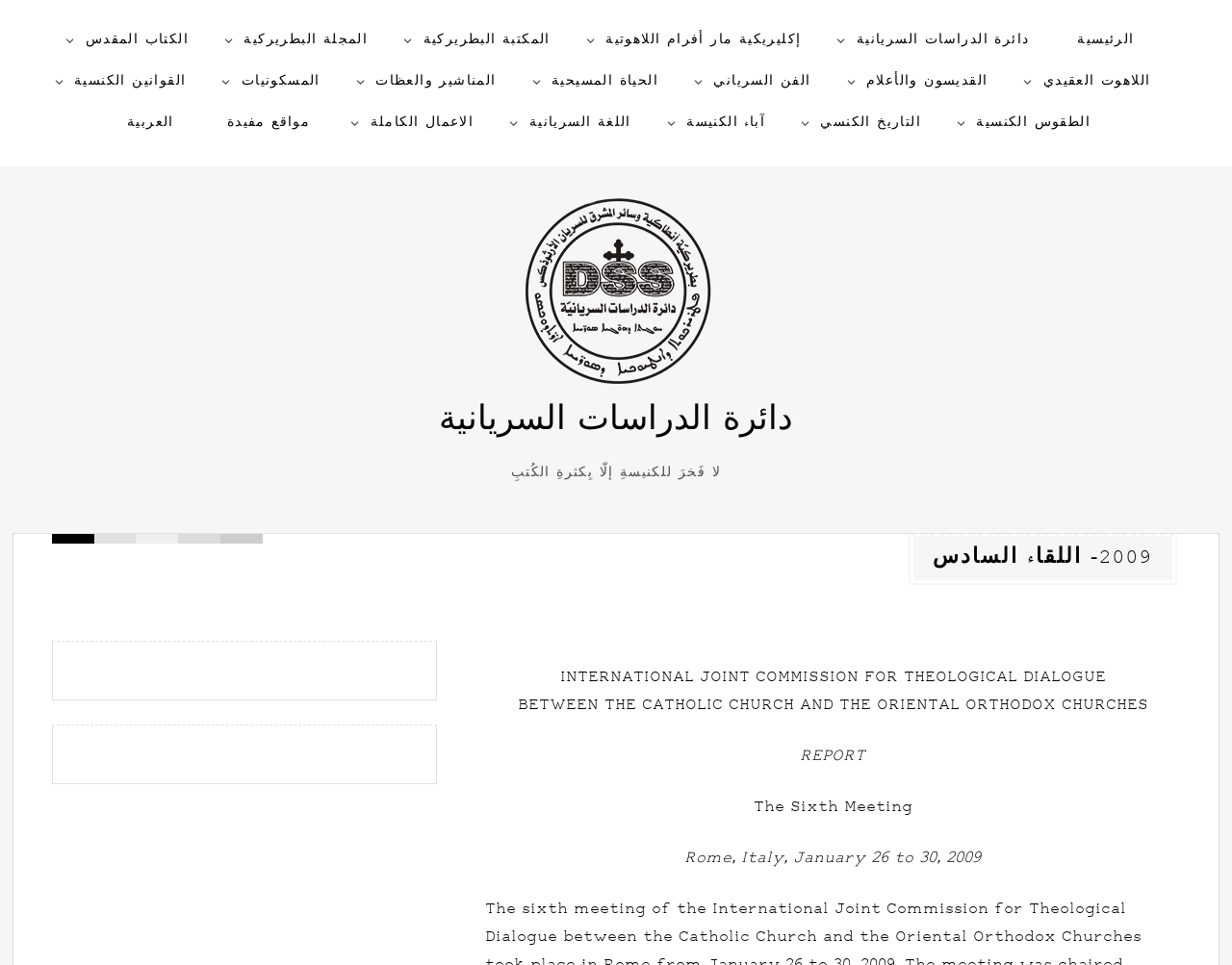Find the UI element described as: "إكليريكية مار أفرام اللاهوتية" and predict its bounding box coordinates. Ensure the coordinates are four float numbers between 0 and 1, [left, top, right, bottom].

[0.466, 0.02, 0.666, 0.063]